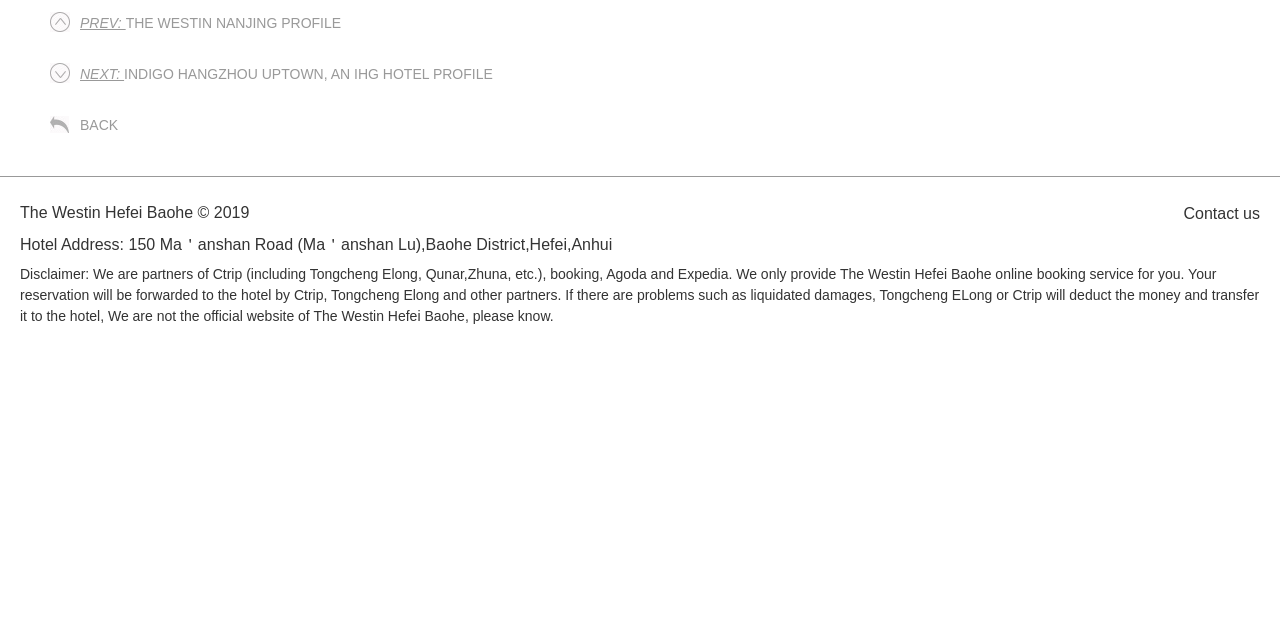Provide the bounding box coordinates of the HTML element described by the text: "Back". The coordinates should be in the format [left, top, right, bottom] with values between 0 and 1.

[0.062, 0.183, 0.092, 0.208]